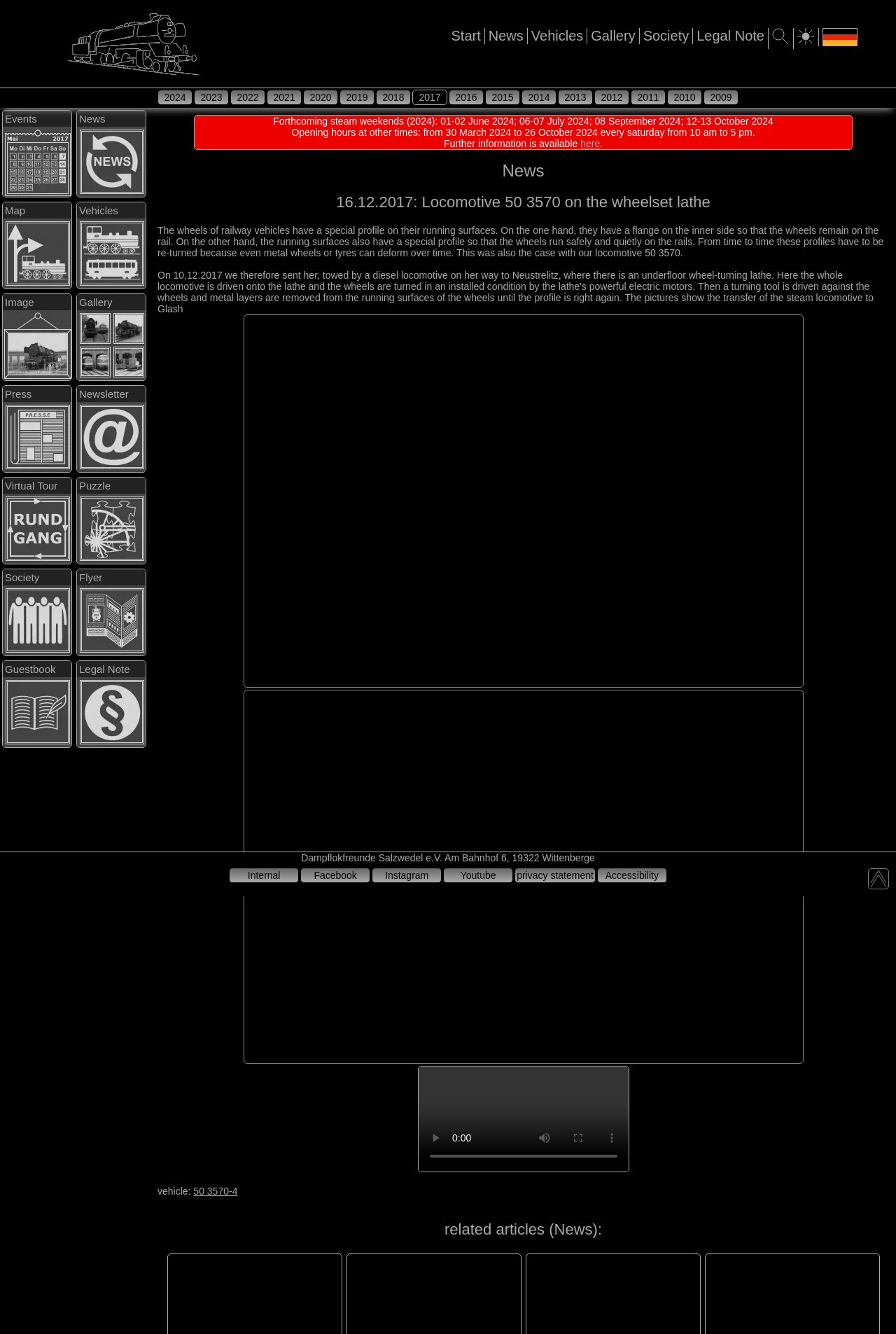Respond to the following query with just one word or a short phrase: 
What is the date of the forthcoming steam weekend in June?

01-02 June 2024